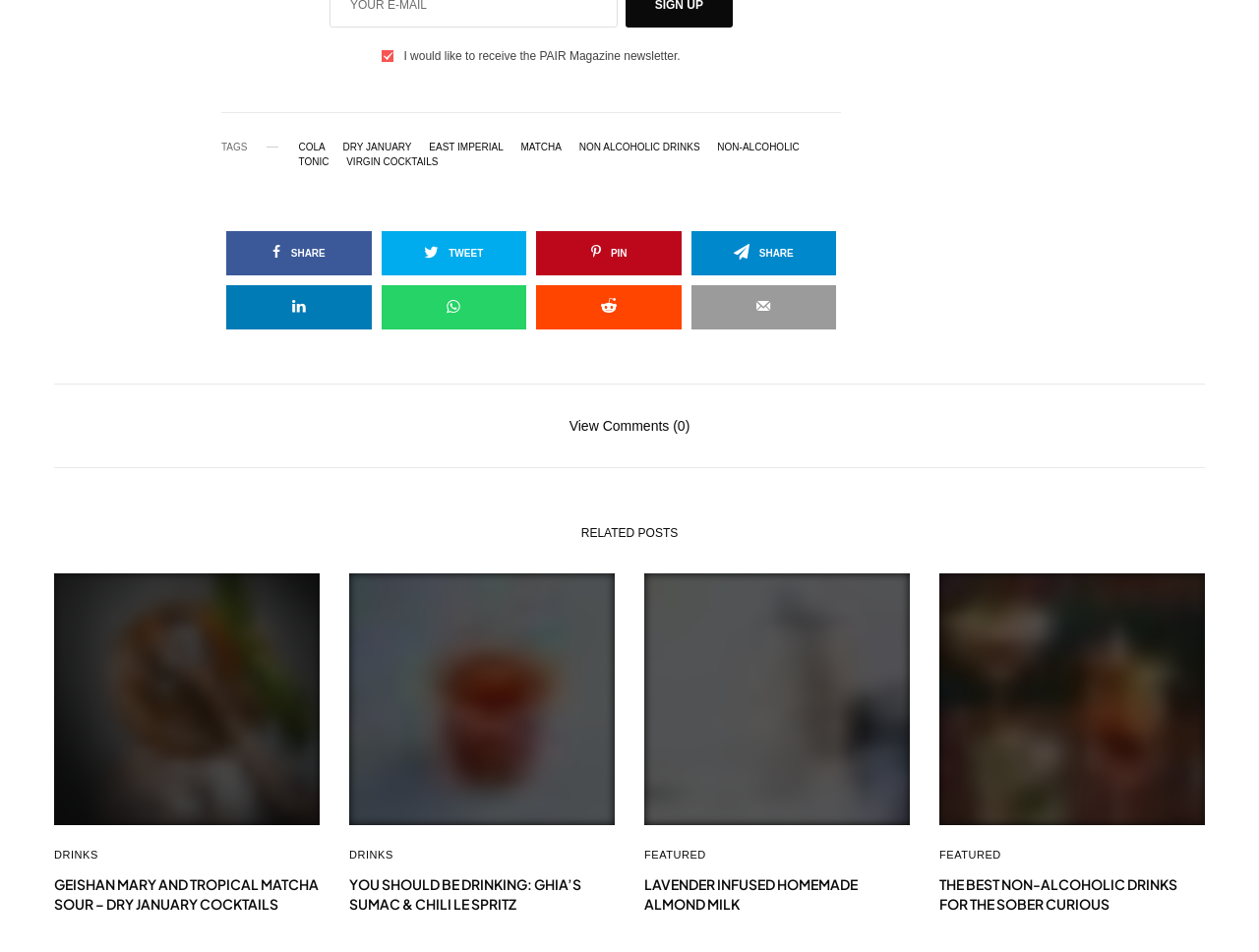What is the theme of the related posts section?
Provide a detailed answer to the question using information from the image.

The theme of the related posts section can be inferred from the headings and links in the section, which are all related to drinks, such as 'GEISHAN MARY AND TROPICAL MATCHA SOUR – DRY JANUARY COCKTAILS', 'GHIA’S SUMAC & CHILI LE SPRITZ', and 'THE BEST NON-ALCOHOLIC DRINKS FOR THE SOBER CURIOUS'.